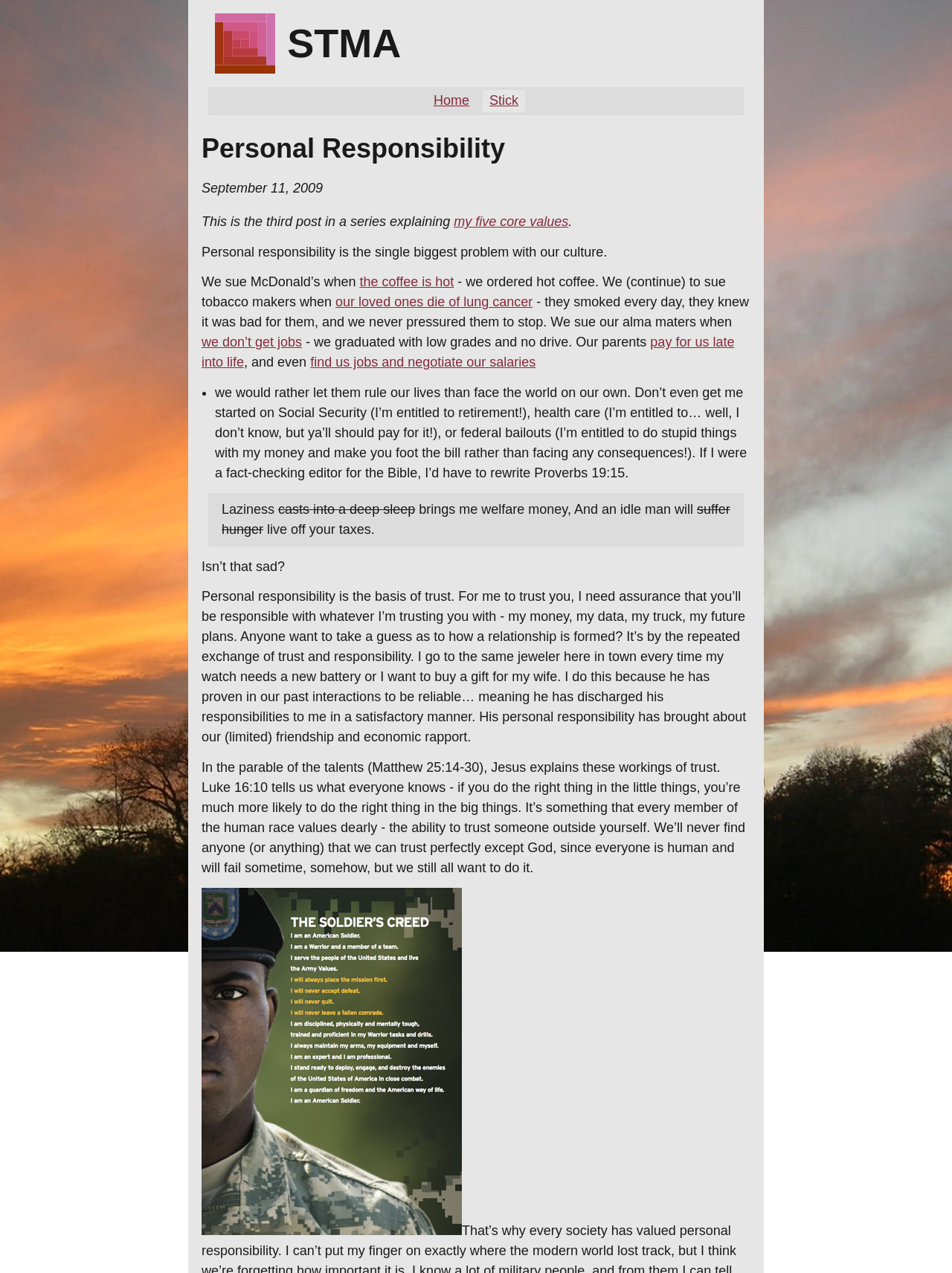Give a detailed overview of the webpage's appearance and contents.

The webpage appears to be a personal blog or article discussing the concept of personal responsibility. At the top, there is a heading "STMA" followed by a link to "Home" and another link to "Stick". Below this, there is a heading "Personal Responsibility" with a timestamp "September 11, 2009". 

The main content of the webpage is a lengthy article discussing the importance of personal responsibility in our culture. The article argues that people tend to blame others and expect others to take care of them, rather than taking responsibility for their own actions. It provides several examples of this, including suing companies for their own mistakes and expecting others to provide for them.

The article also quotes a Bible verse, Proverbs 19:15, and includes a blockquote with a passage about laziness and welfare. The author reflects on the importance of personal responsibility in forming trust and relationships, citing an example of a jeweler who has proven reliable and trustworthy.

Throughout the article, there are several links to other related topics, such as "my five core values" and "the coffee is hot". The article concludes with a discussion of the parable of the talents and the importance of trust in relationships. At the very bottom of the page, there is a link, but its text is not specified.